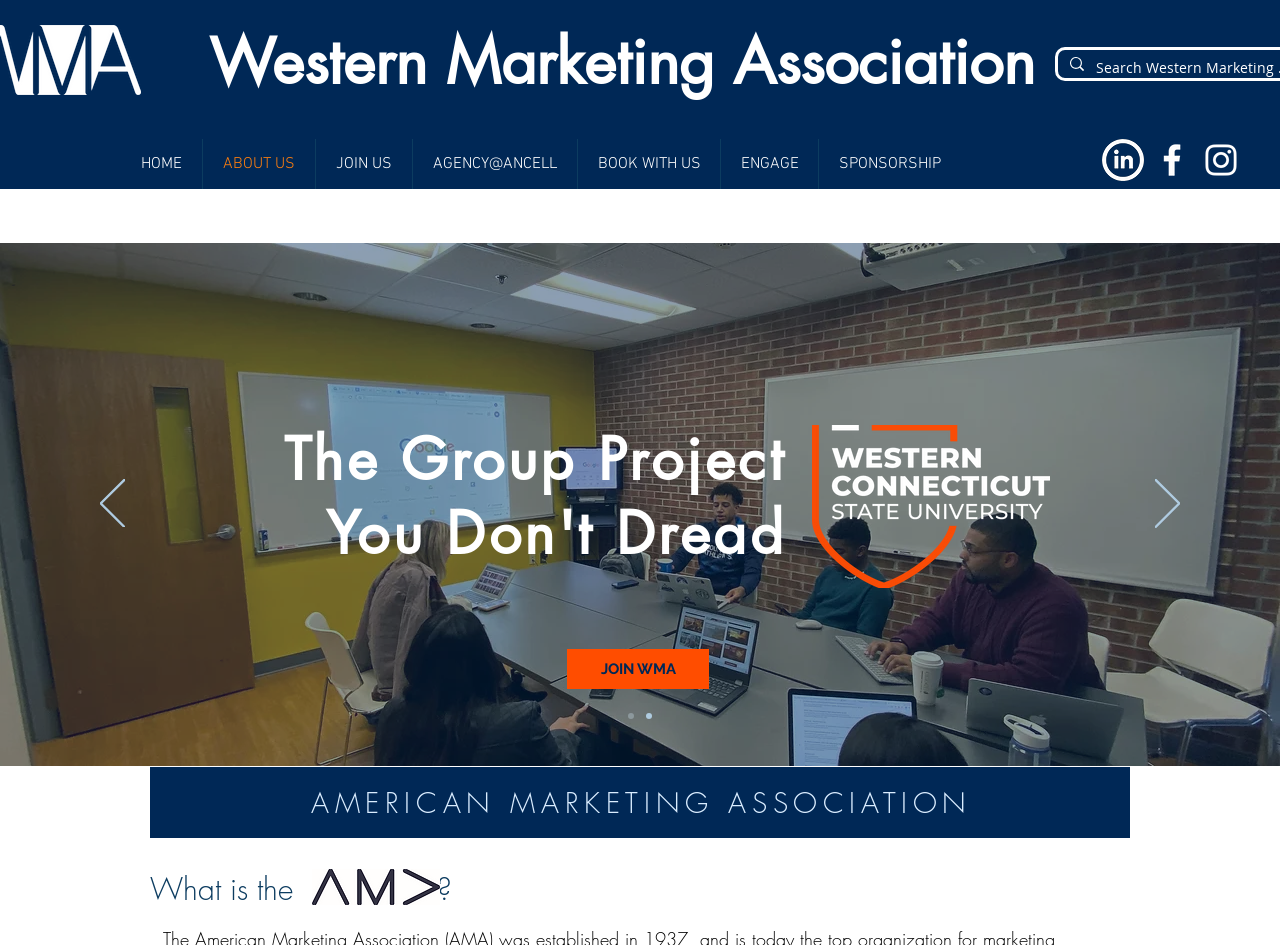Determine the title of the webpage and give its text content.

Western Marketing Association